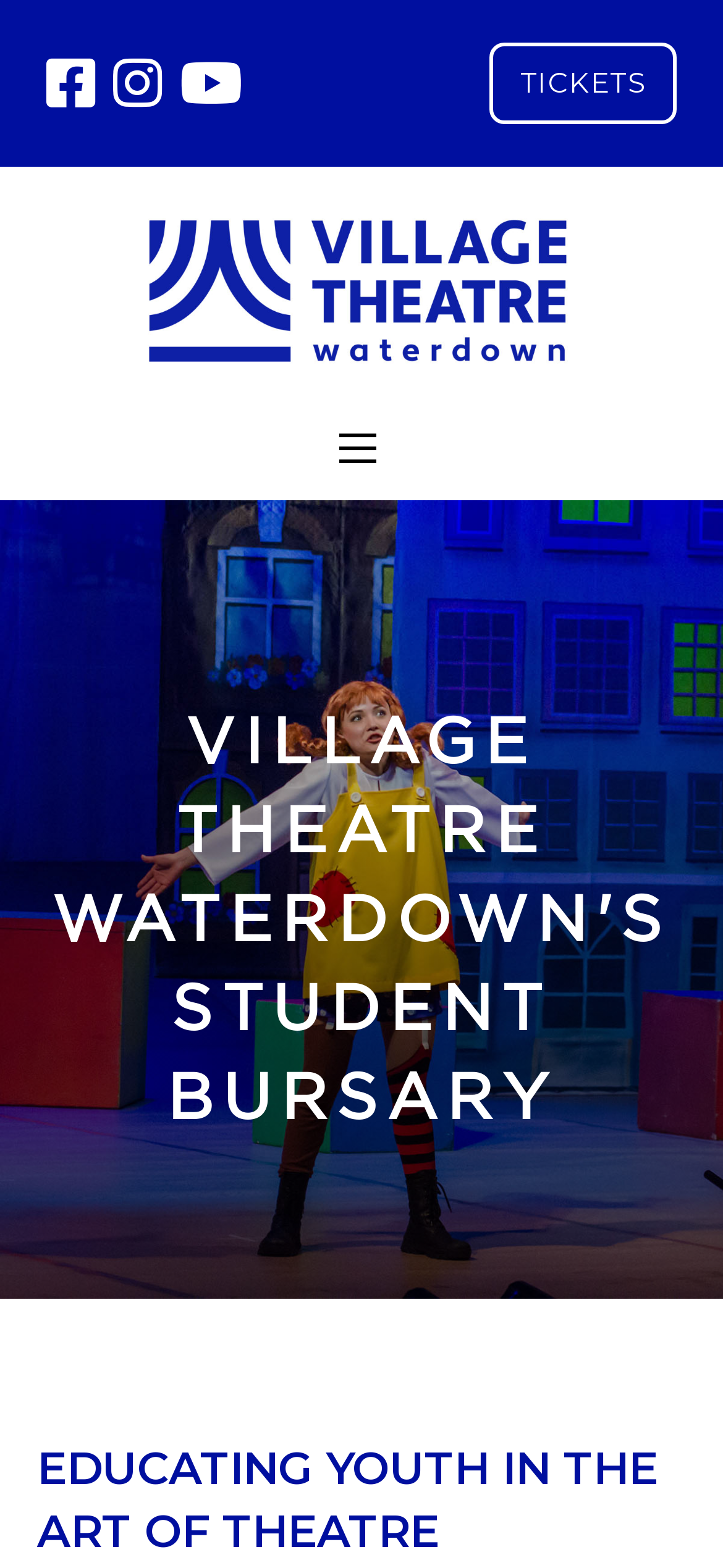Please specify the bounding box coordinates in the format (top-left x, top-left y, bottom-right x, bottom-right y), with values ranging from 0 to 1. Identify the bounding box for the UI component described as follows: title="VTLogo_BLUE_H1"

[0.173, 0.13, 0.814, 0.241]